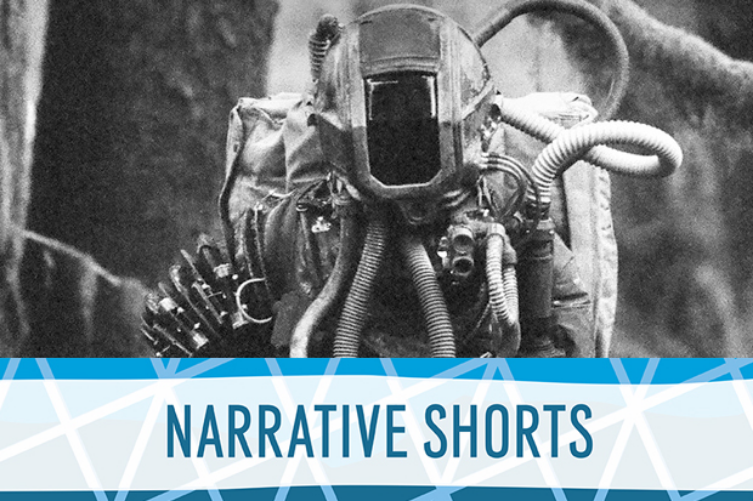Generate a detailed explanation of the scene depicted in the image.

The image features a striking black and white depiction of a character in a futuristic suit, complete with a helmet that obscures the face and intricate tubes and gadgets connecting to the backpack. This visually compelling figure is set against a blurred background of trees, enhancing the sense of a mysterious or otherworldly environment. At the bottom of the image, a bold blue band with geometric patterns displays the text "NARRATIVE SHORTS," indicating the theme or focus of the content associated with the image. This imagery likely relates to a selection of narrative shorts showcased at a film festival or event, such as SXSW 2014.